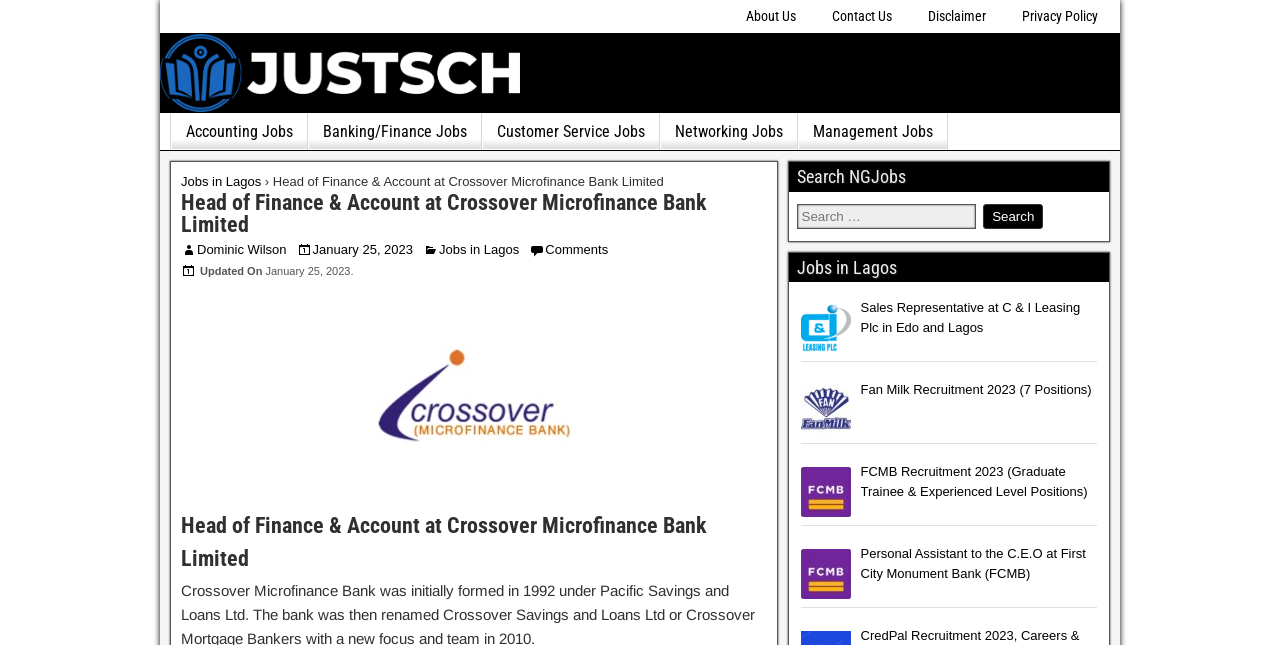How many navigation menus are there on the webpage?
Refer to the image and provide a thorough answer to the question.

I counted the number of navigation elements and found two navigation menus, which are the 'Top Menu' and the 'Main Menu'.